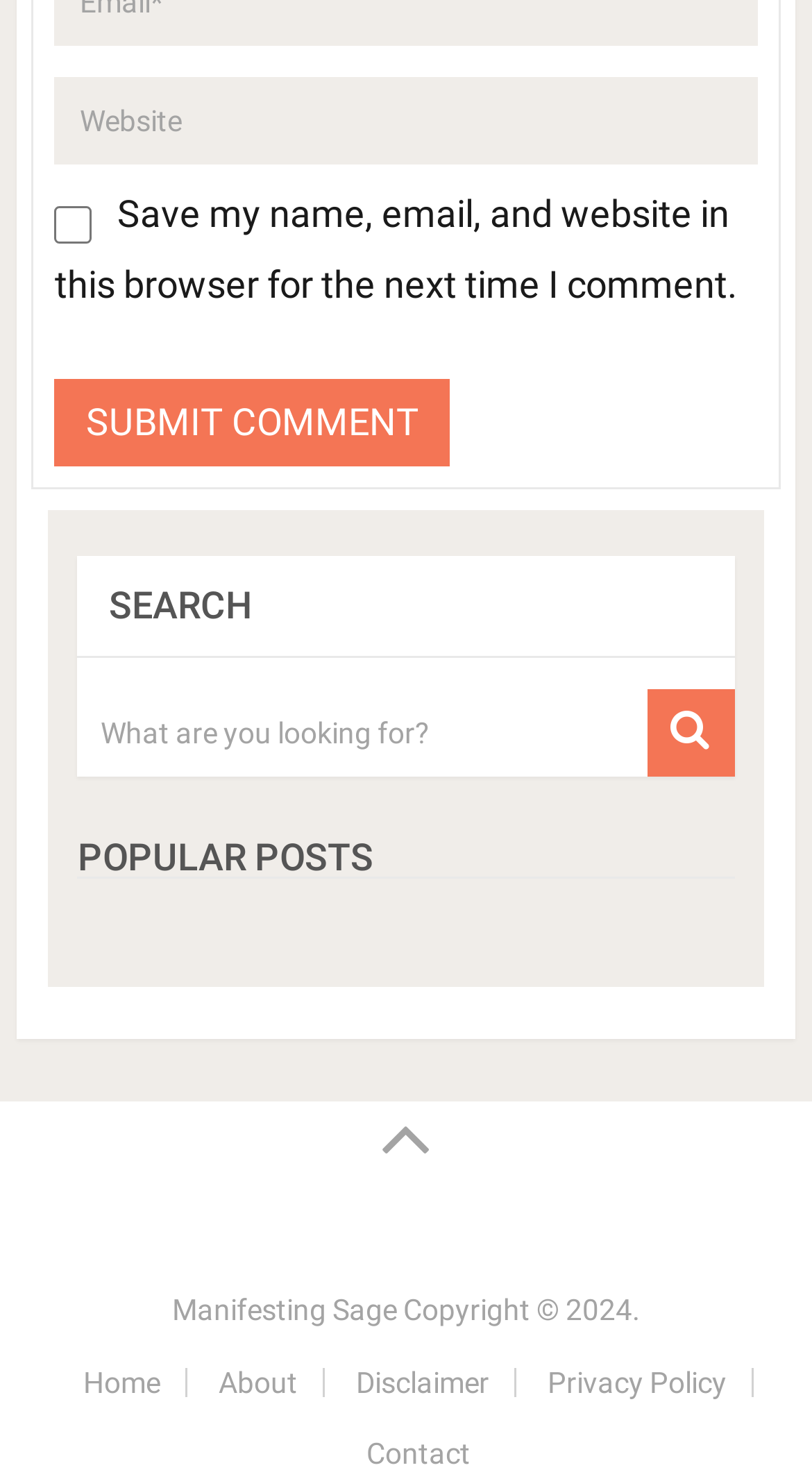Give a one-word or one-phrase response to the question:
What is the function of the button with a magnifying glass icon?

Search